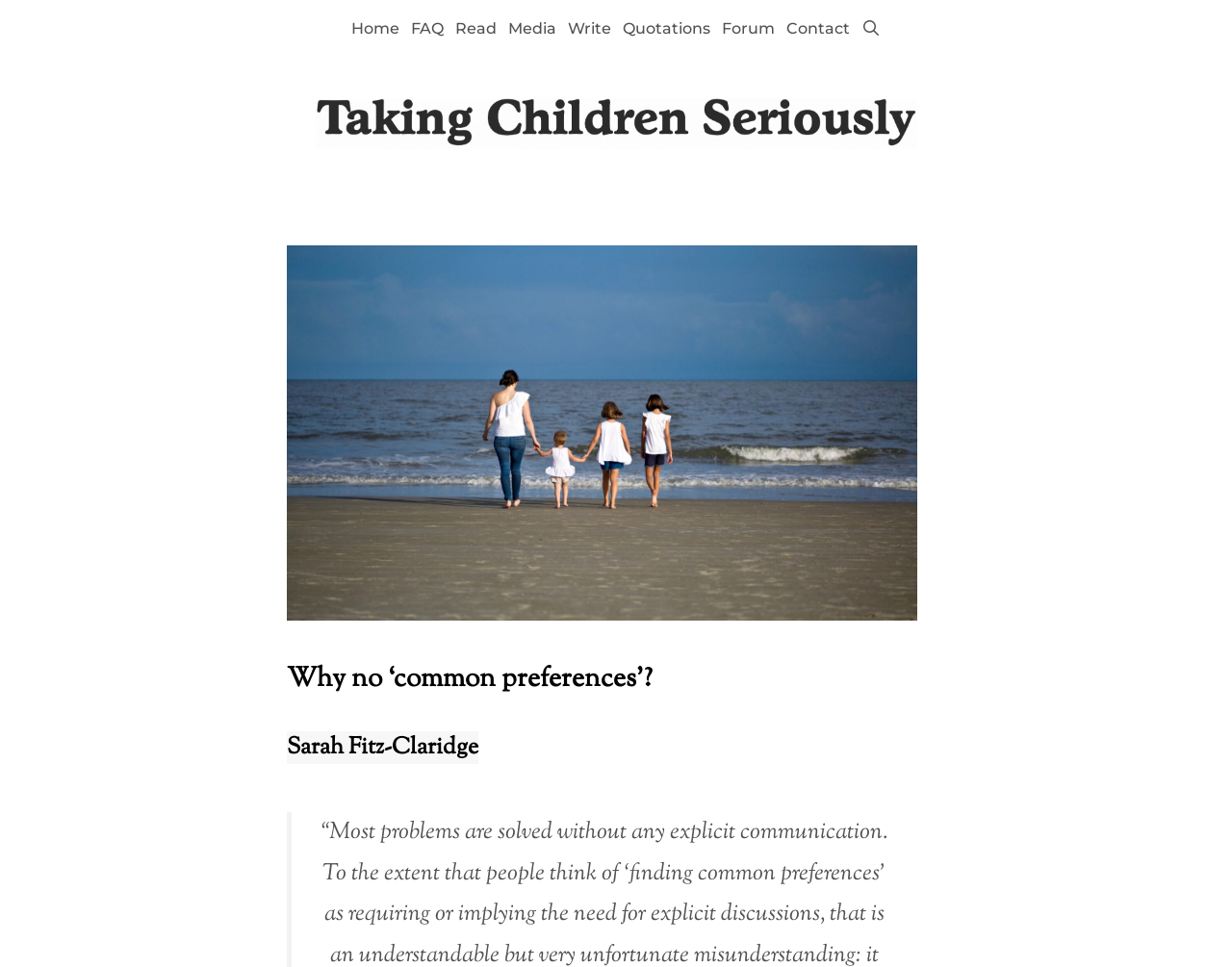Provide the bounding box coordinates of the HTML element described by the text: "1033". The coordinates should be in the format [left, top, right, bottom] with values between 0 and 1.

None